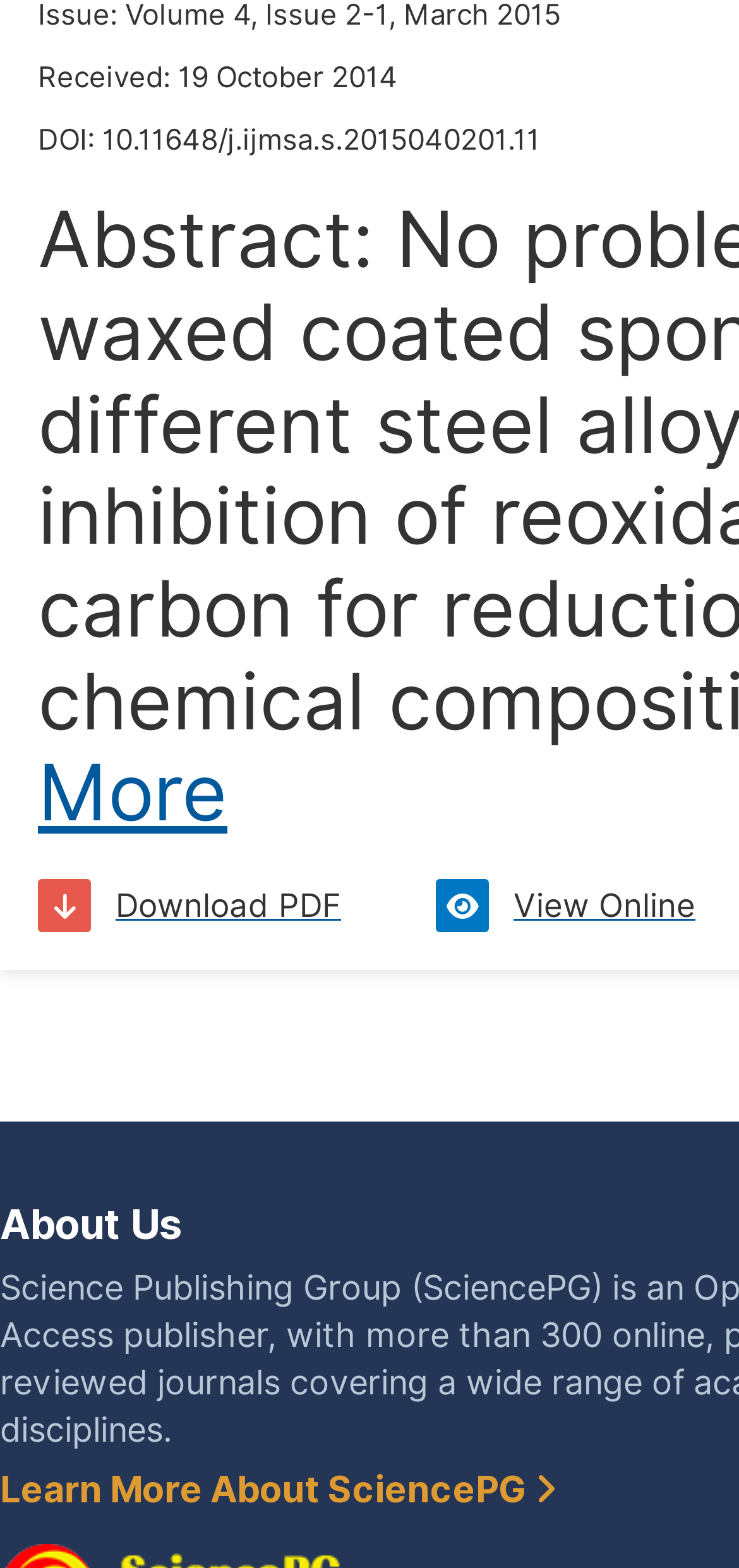How many links are available to access the article?
Look at the image and answer the question with a single word or phrase.

2